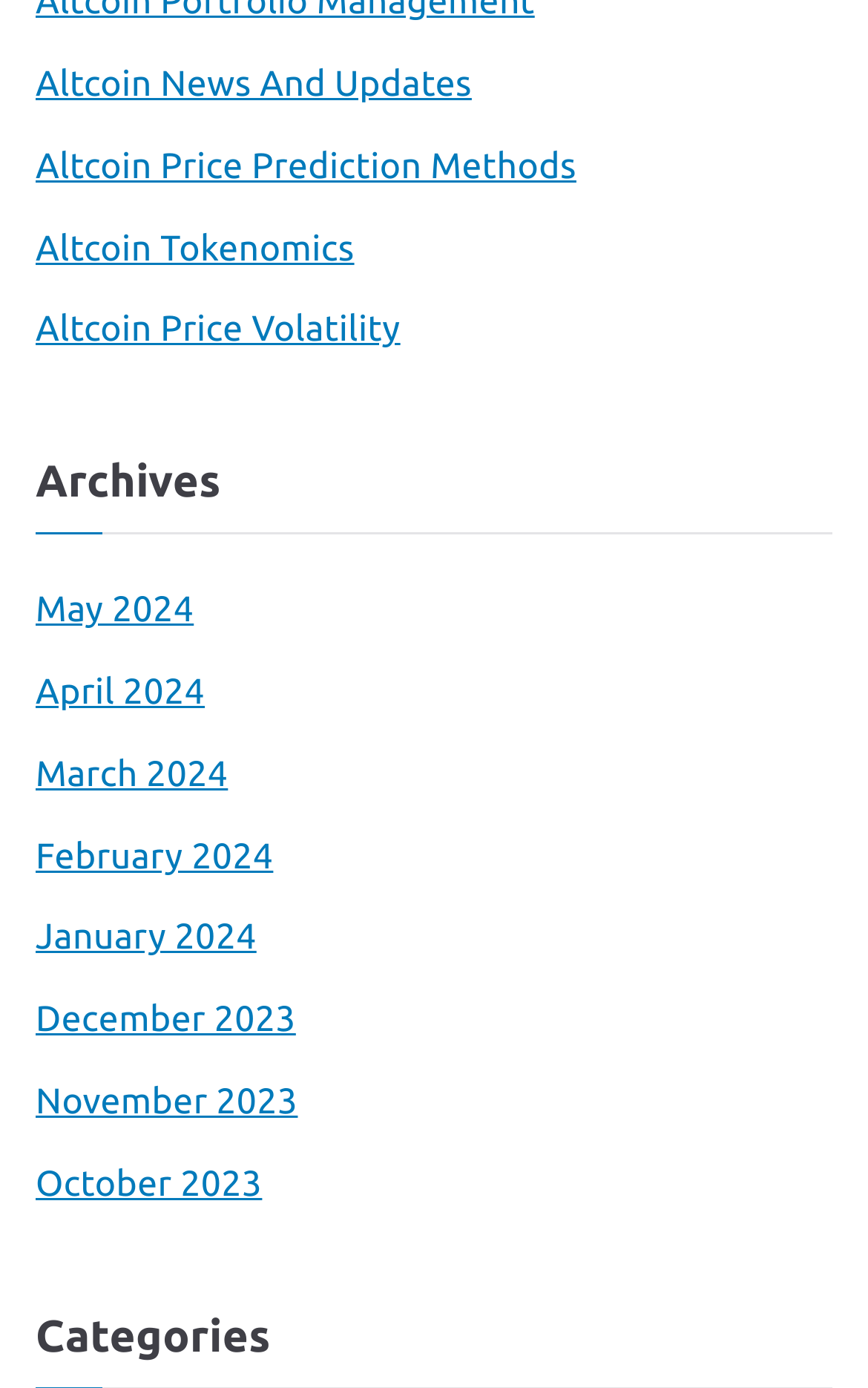Identify the bounding box for the UI element described as: "Altcoin Price Prediction Methods". Ensure the coordinates are four float numbers between 0 and 1, formatted as [left, top, right, bottom].

[0.041, 0.098, 0.664, 0.144]